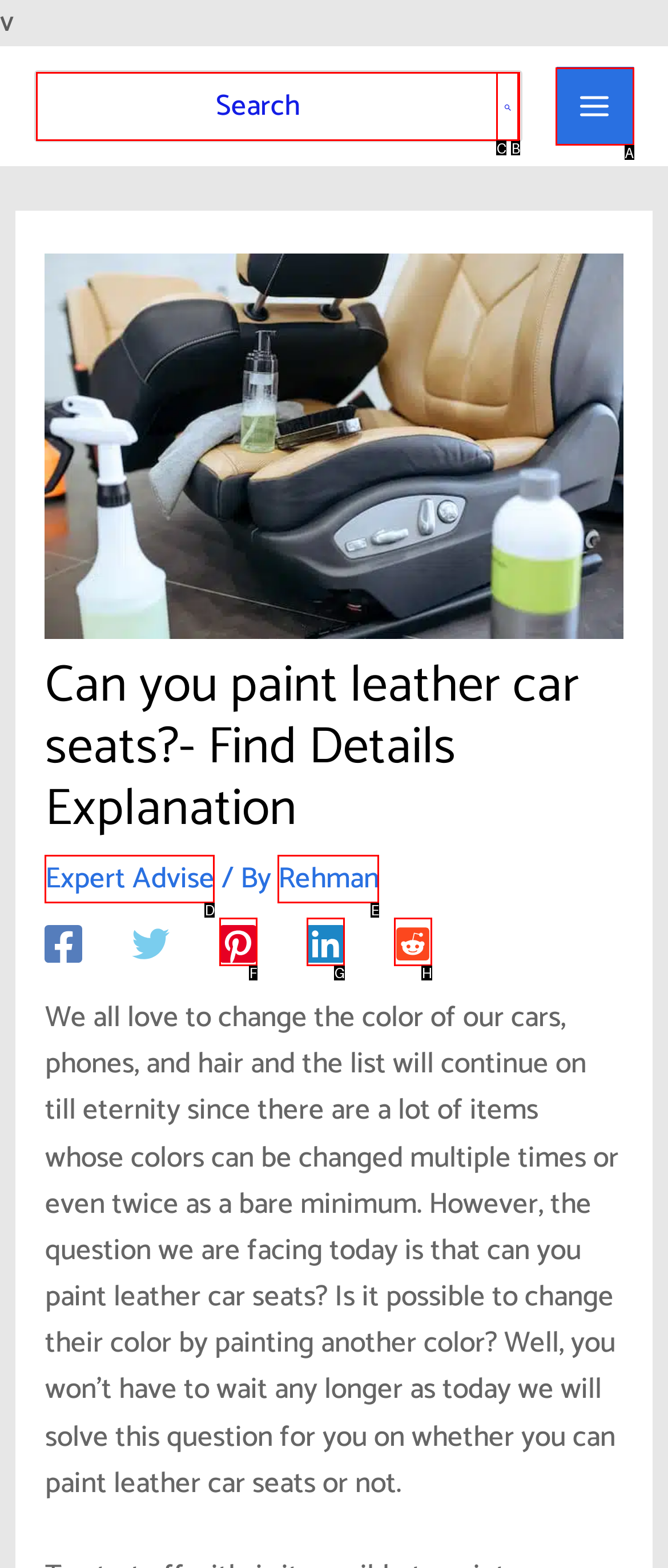Based on the description: Expert Advise, identify the matching lettered UI element.
Answer by indicating the letter from the choices.

D